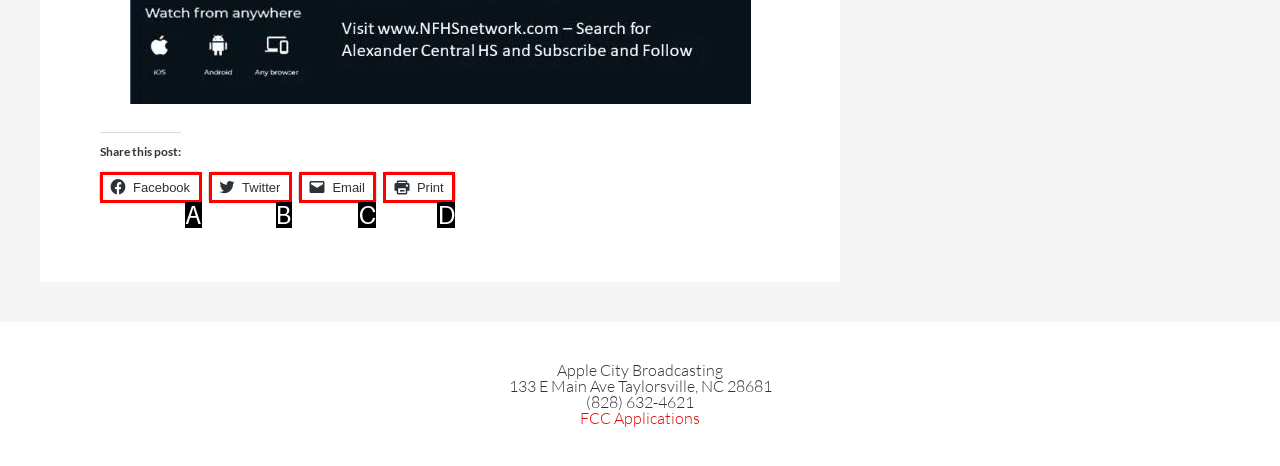Using the description: Email, find the HTML element that matches it. Answer with the letter of the chosen option.

C